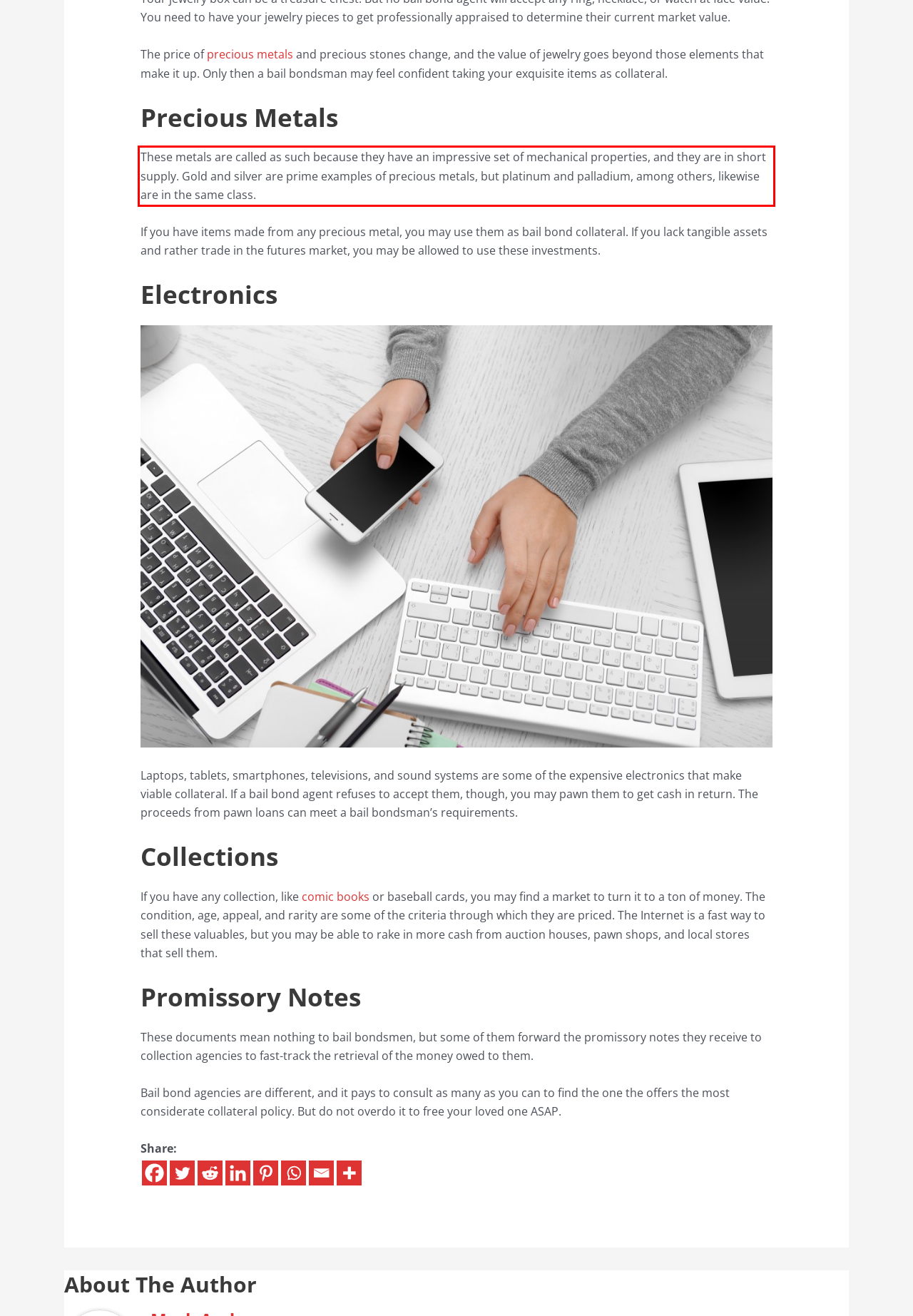Please use OCR to extract the text content from the red bounding box in the provided webpage screenshot.

These metals are called as such because they have an impressive set of mechanical properties, and they are in short supply. Gold and silver are prime examples of precious metals, but platinum and palladium, among others, likewise are in the same class.